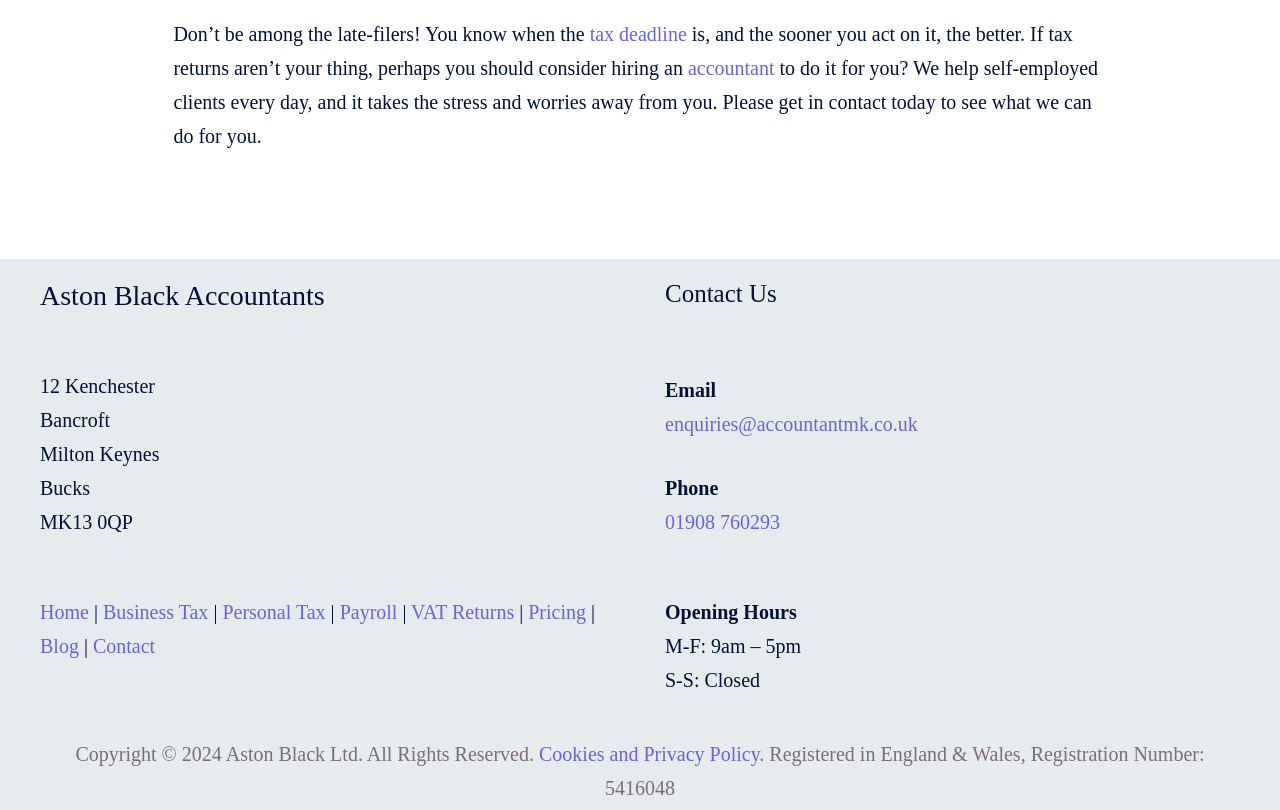Give a one-word or short-phrase answer to the following question: 
What are the office hours of Aston Black Accountants?

M-F: 9am – 5pm, S-S: Closed